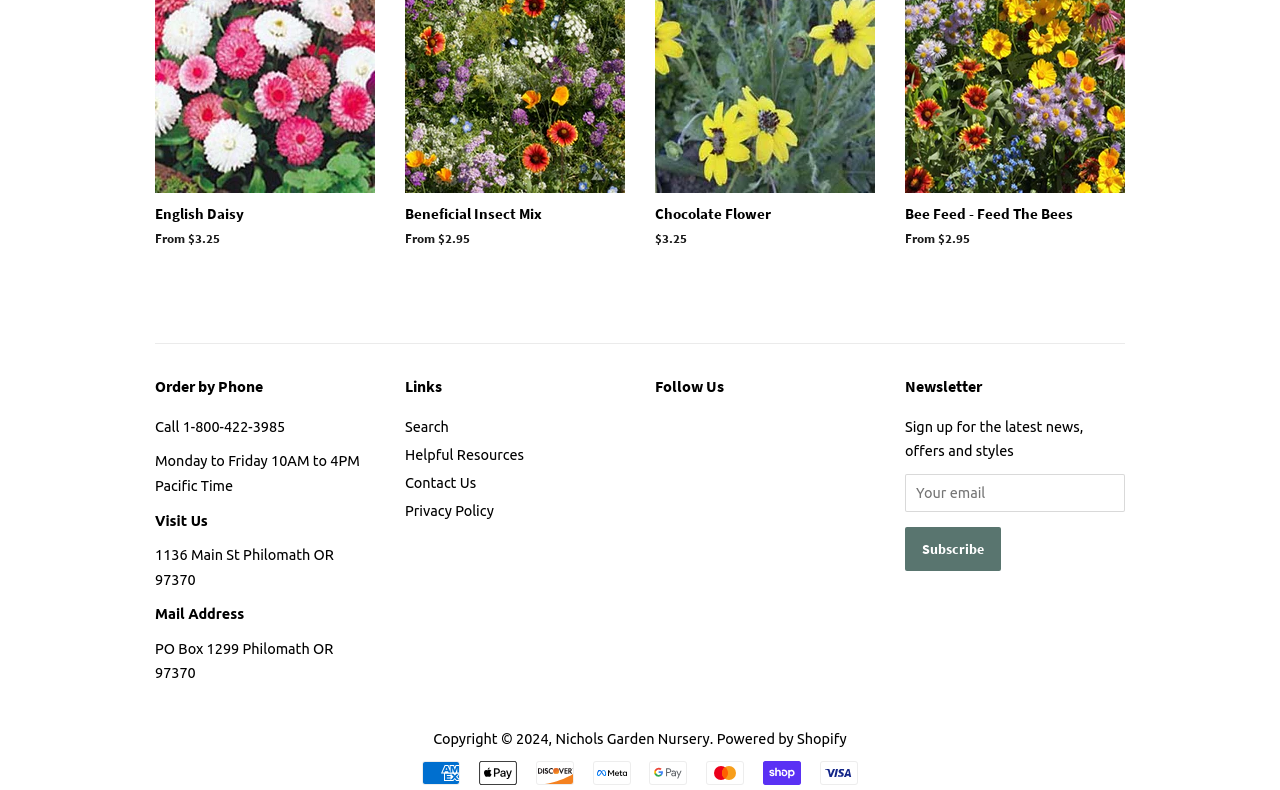Determine the bounding box coordinates of the UI element described below. Use the format (top-left x, top-left y, bottom-right x, bottom-right y) with floating point numbers between 0 and 1: Contact Us

[0.316, 0.602, 0.372, 0.622]